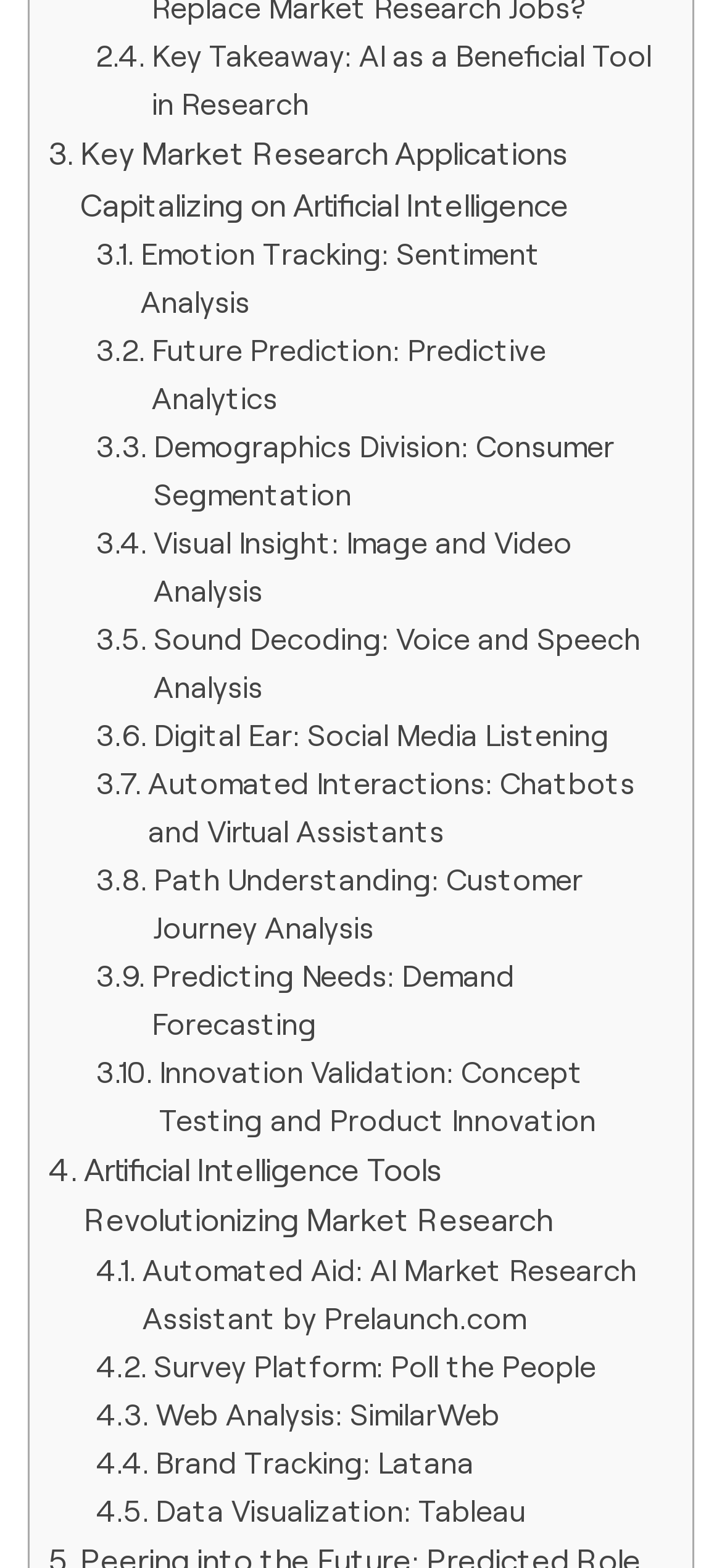Determine the bounding box coordinates for the clickable element required to fulfill the instruction: "Discover digital ear and social media listening". Provide the coordinates as four float numbers between 0 and 1, i.e., [left, top, right, bottom].

[0.132, 0.453, 0.843, 0.484]